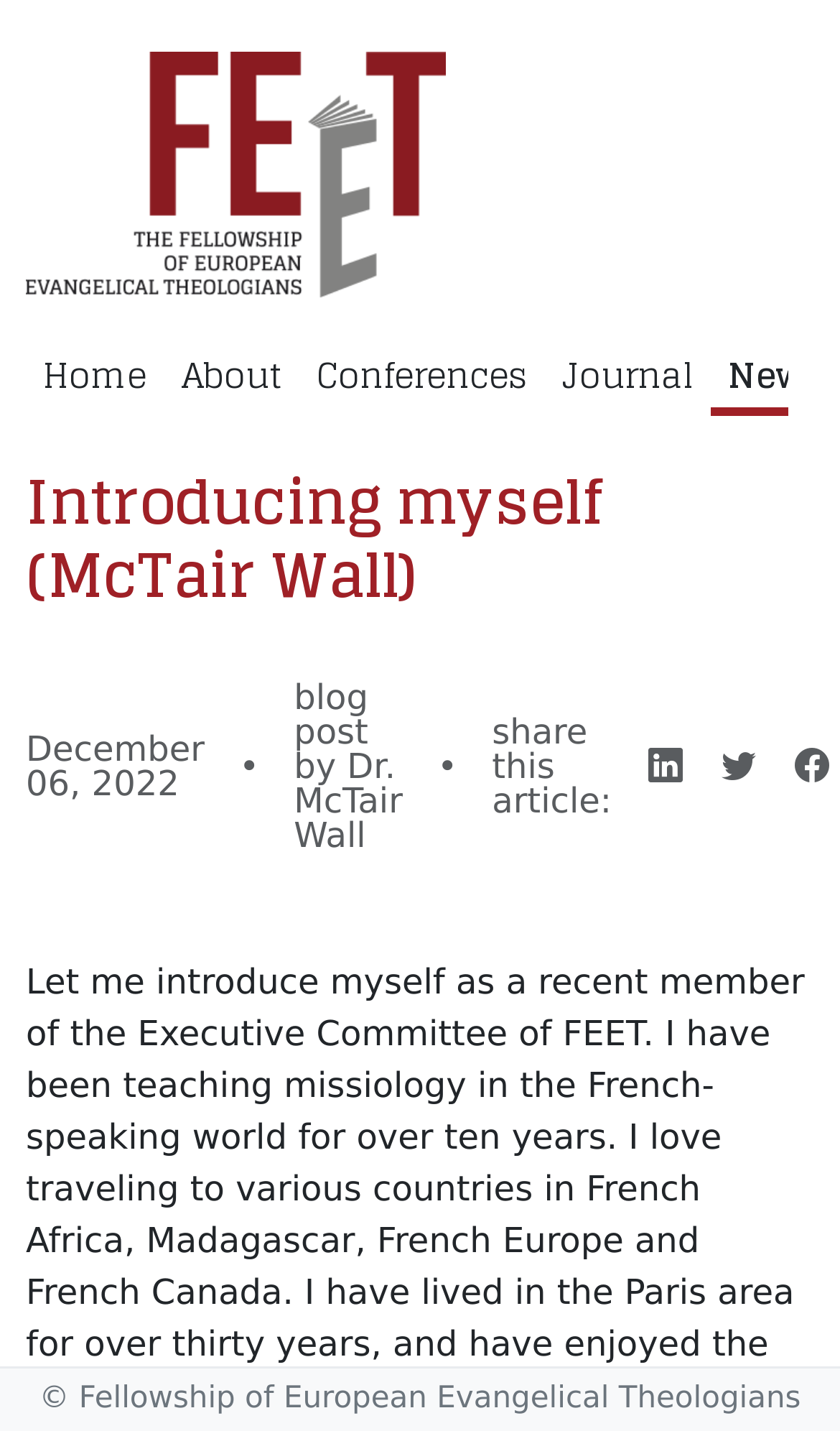Ascertain the bounding box coordinates for the UI element detailed here: "Conferences". The coordinates should be provided as [left, top, right, bottom] with each value being a float between 0 and 1.

[0.356, 0.232, 0.649, 0.291]